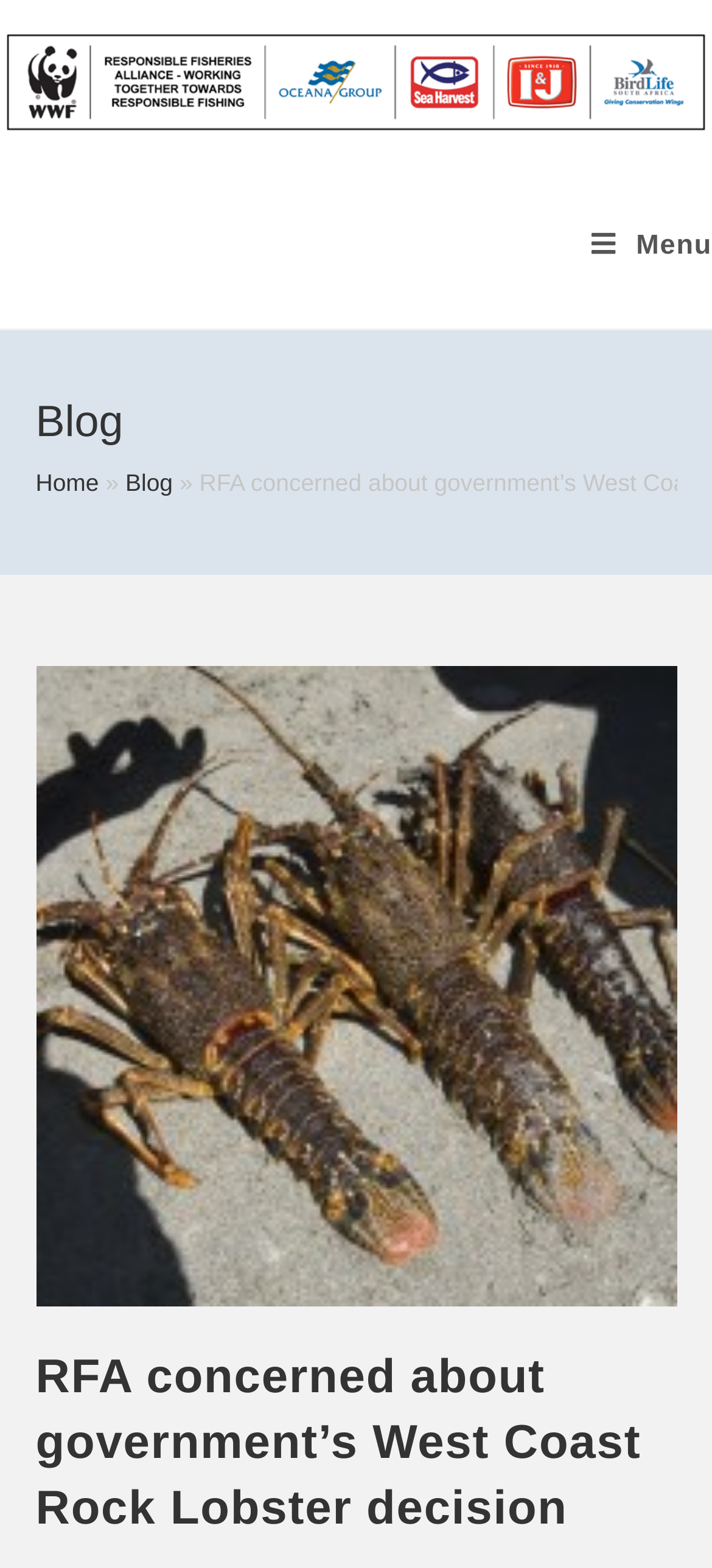Is there a mobile menu available? Look at the image and give a one-word or short phrase answer.

Yes